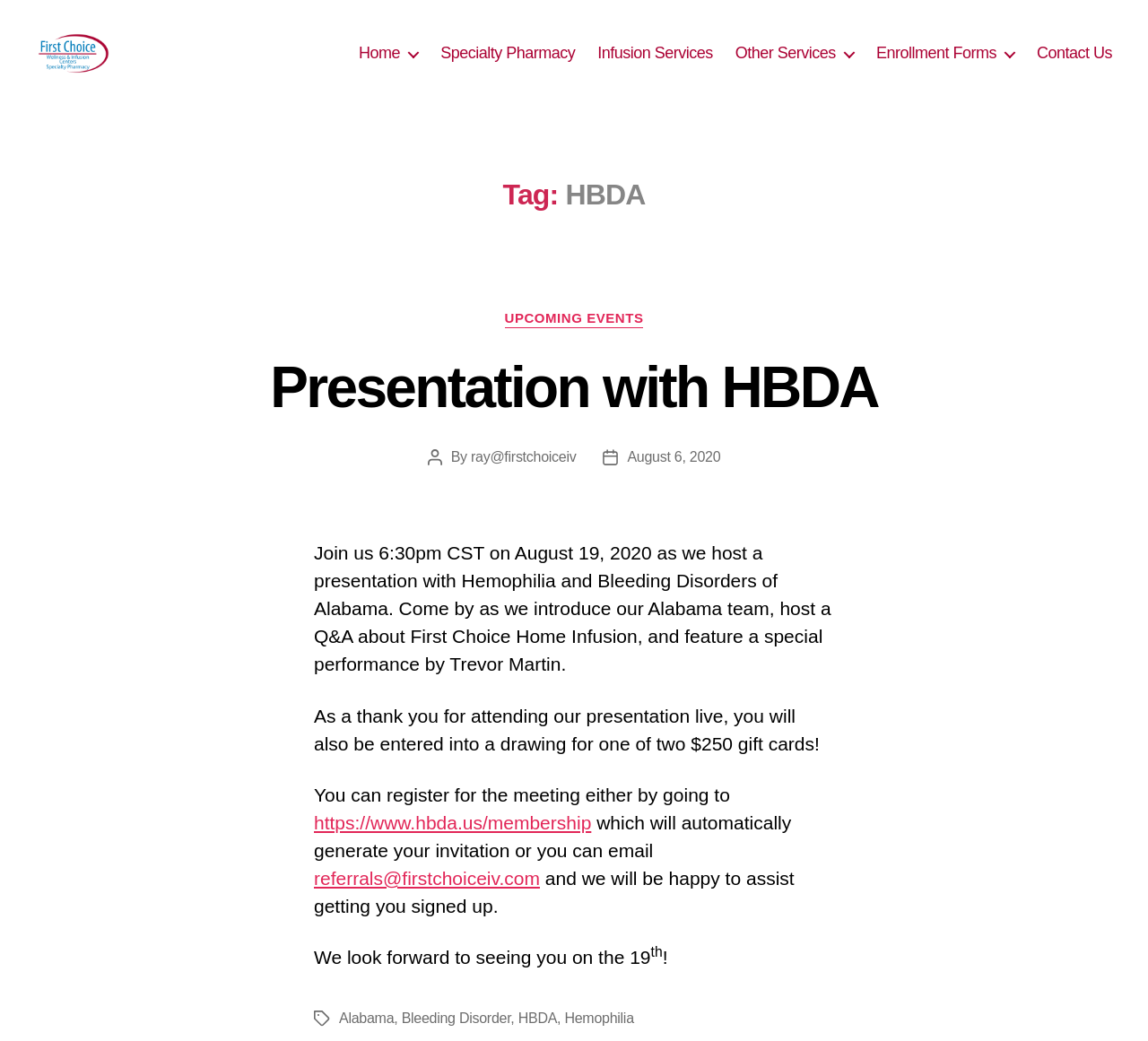Describe all the visual and textual components of the webpage comprehensively.

The webpage is about HBDA Archives, specifically focused on First Choice Home Infusion. At the top left, there is a link and an image with the same name "First Choice Home Infusion". 

Below this, there is a horizontal navigation bar with seven links: "Home", "Specialty Pharmacy", "Infusion Services", "Other Services", "Enrollment Forms", and "Contact Us". 

On the left side, there is a header section with a heading "Tag: HBDA". Below this, there is another header section with a static text "Categories" and a link "UPCOMING EVENTS". 

The main content of the webpage is a presentation with HBDA, which is announced by a heading "Presentation with HBDA". The presentation is about a meeting on August 19, 2020, with Hemophilia and Bleeding Disorders of Alabama, featuring a Q&A about First Choice Home Infusion and a special performance by Trevor Martin. 

There are several paragraphs of text describing the event, including information about registration and a drawing for two $250 gift cards. There are also links to register for the meeting and to email for assistance.